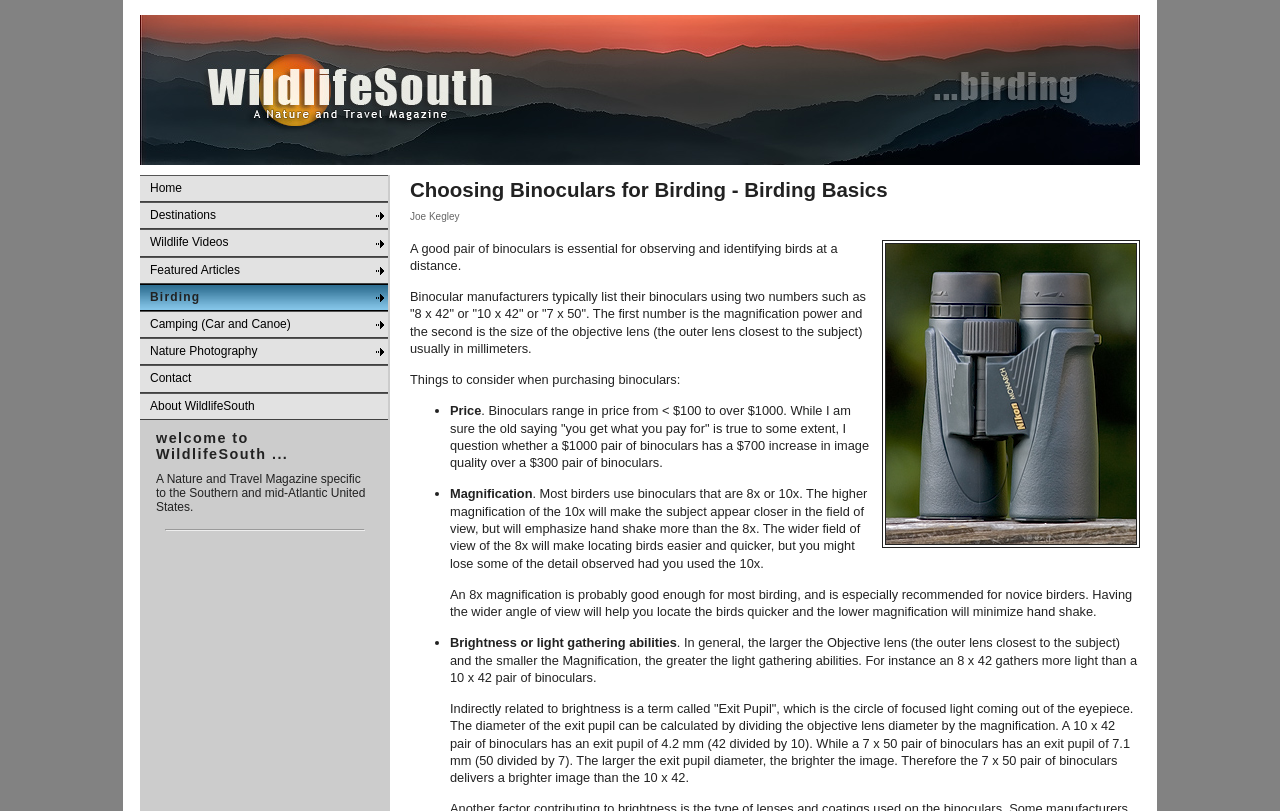Provide a short answer using a single word or phrase for the following question: 
What is the author's name?

Joe Kegley